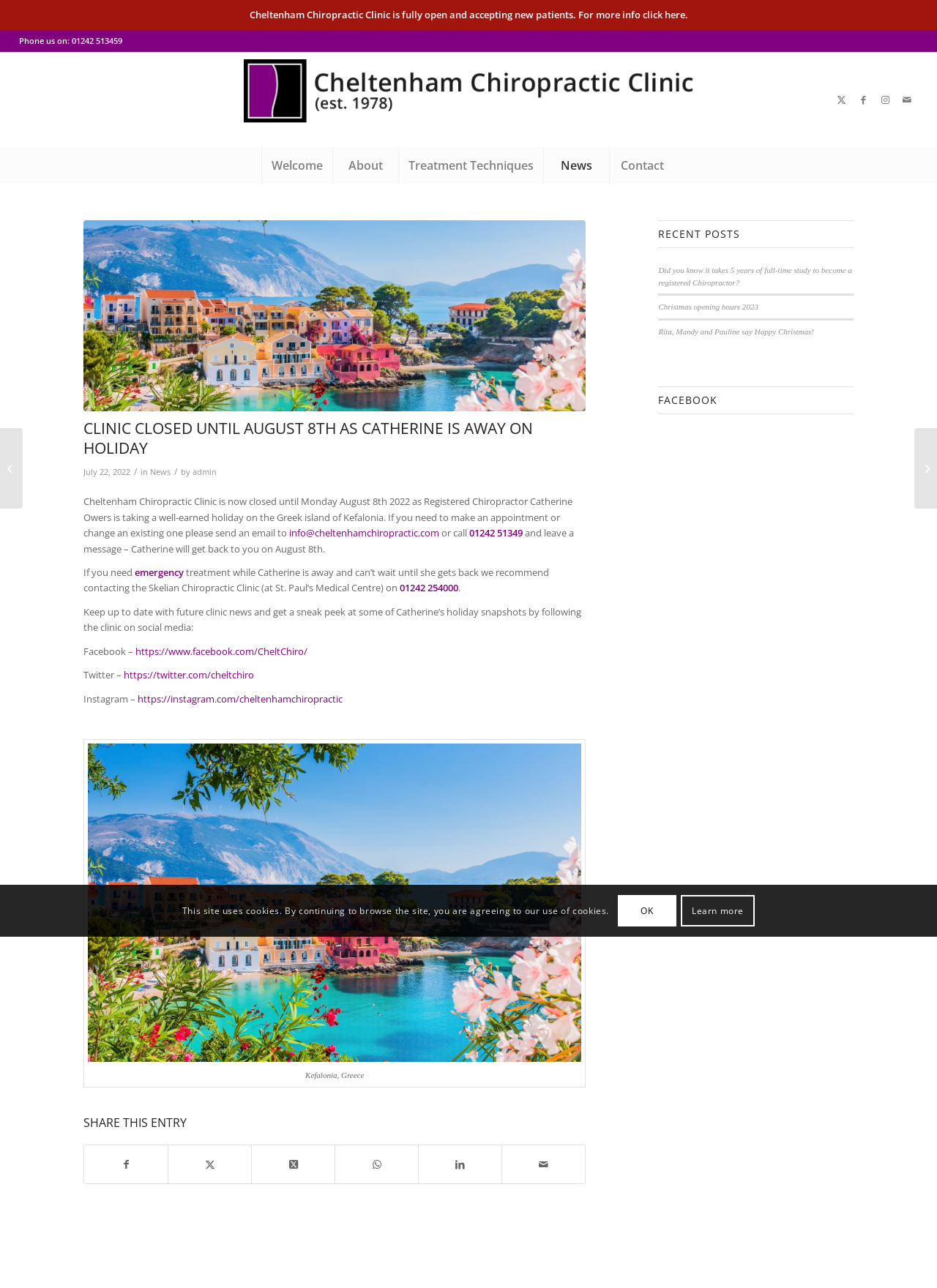Give a succinct answer to this question in a single word or phrase: 
What is the email address of the clinic?

info@cheltenhamchiropractic.com